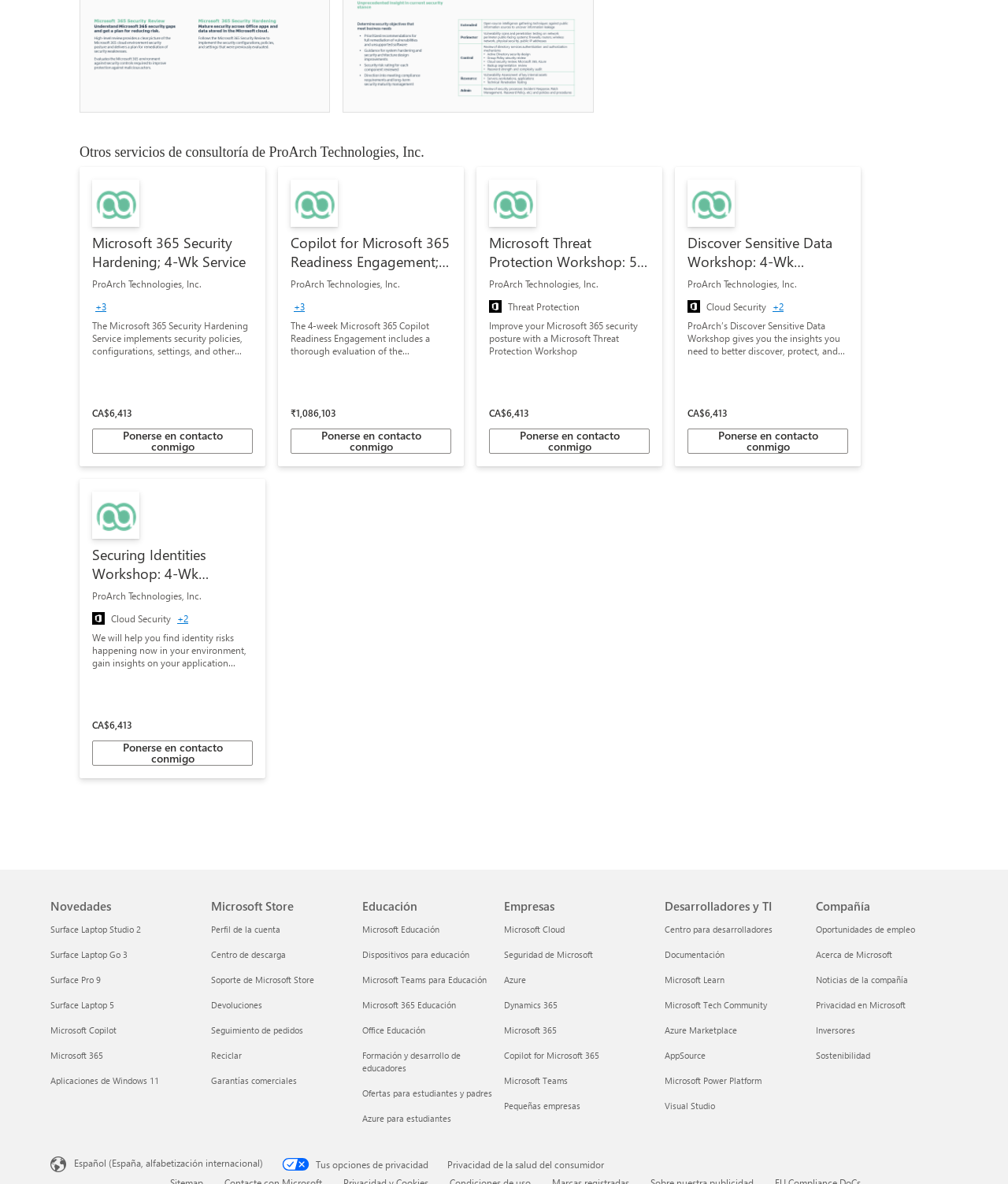Identify the bounding box coordinates for the element you need to click to achieve the following task: "Get in touch with ProArch Technologies, Inc. for Securing Identities Workshop". The coordinates must be four float values ranging from 0 to 1, formatted as [left, top, right, bottom].

[0.079, 0.405, 0.263, 0.657]